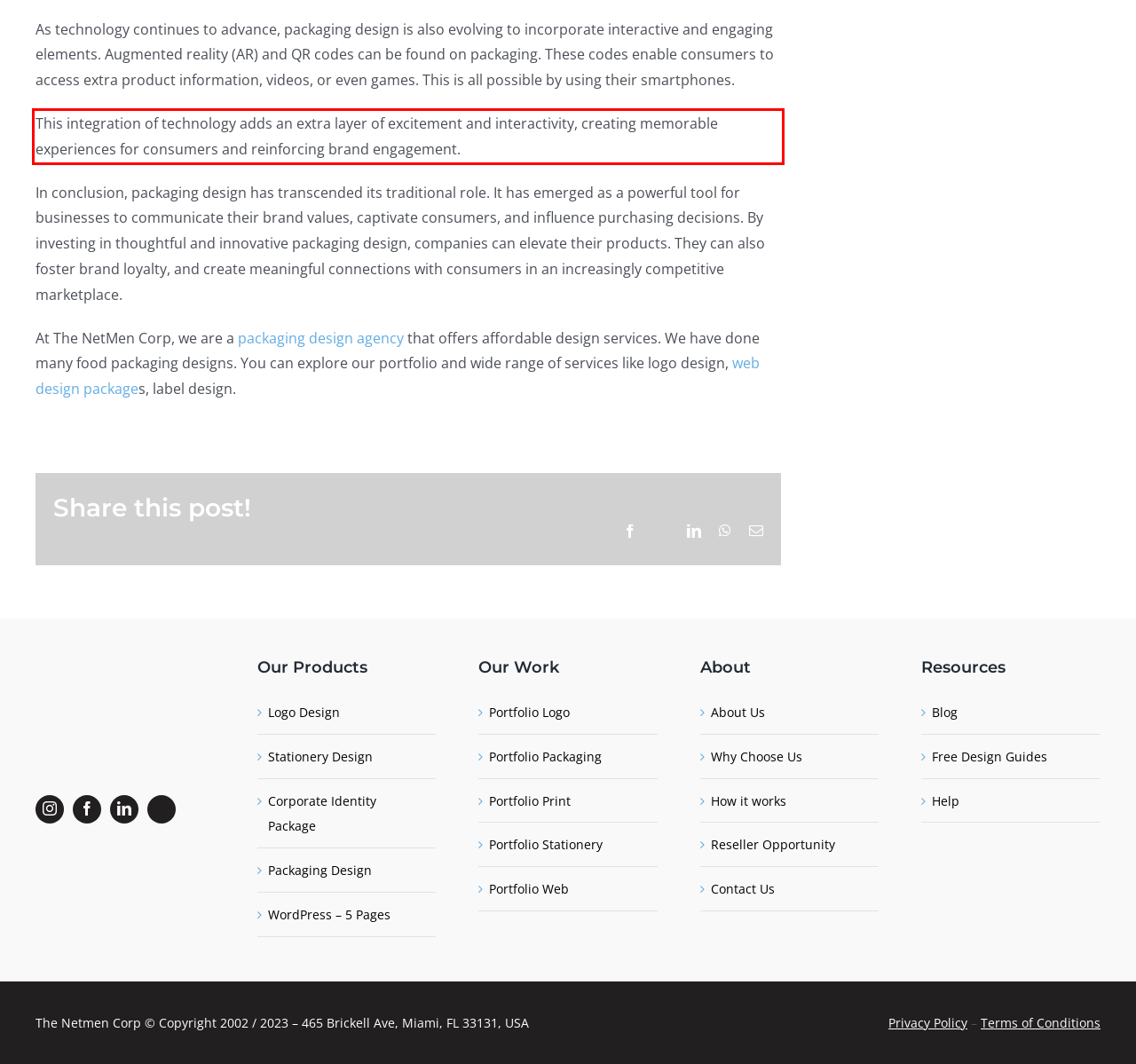Using the provided screenshot of a webpage, recognize and generate the text found within the red rectangle bounding box.

This integration of technology adds an extra layer of excitement and interactivity, creating memorable experiences for consumers and reinforcing brand engagement.